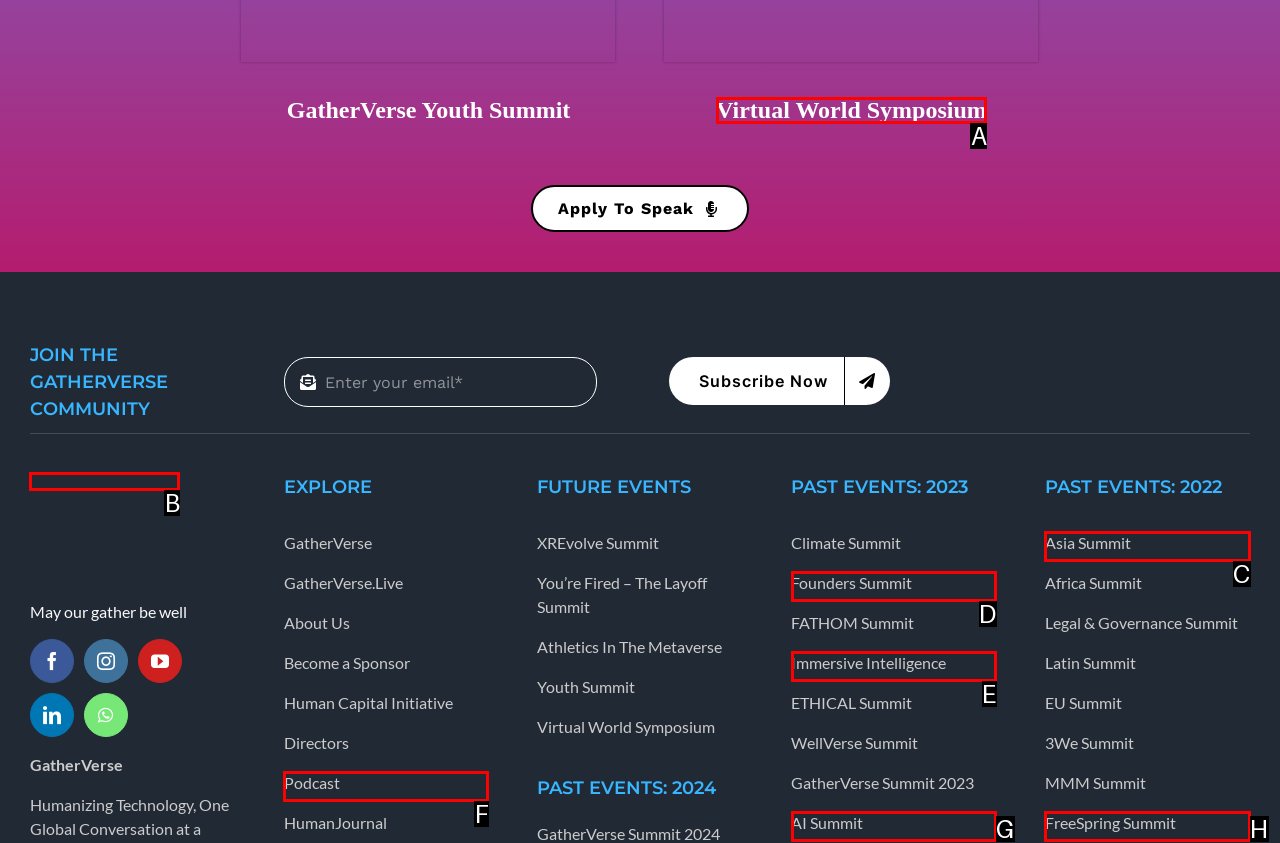From the options provided, determine which HTML element best fits the description: FreeSpring Summit. Answer with the correct letter.

H